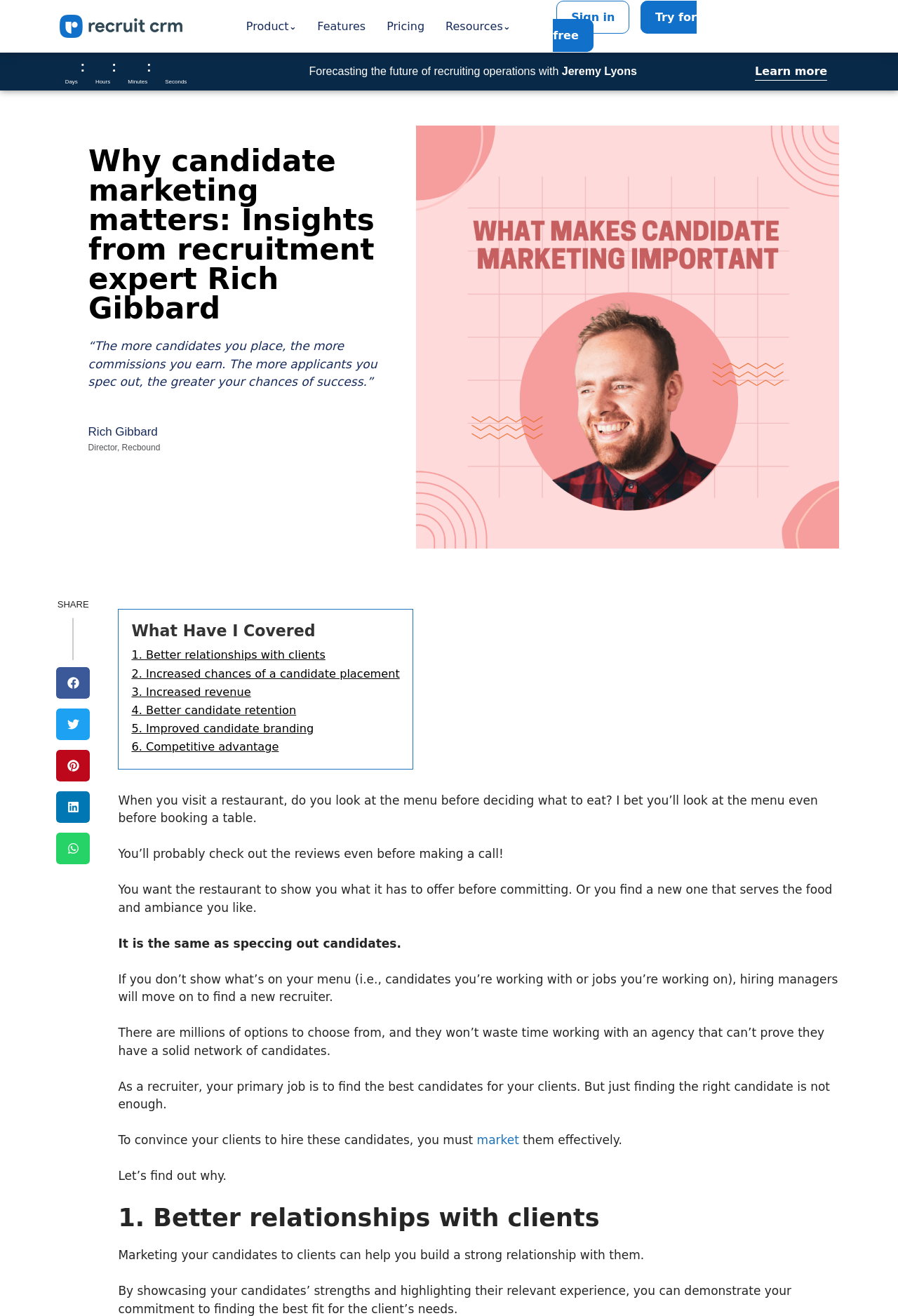Please identify the bounding box coordinates of the clickable area that will allow you to execute the instruction: "Click on the 'Sign in' link".

[0.62, 0.001, 0.701, 0.026]